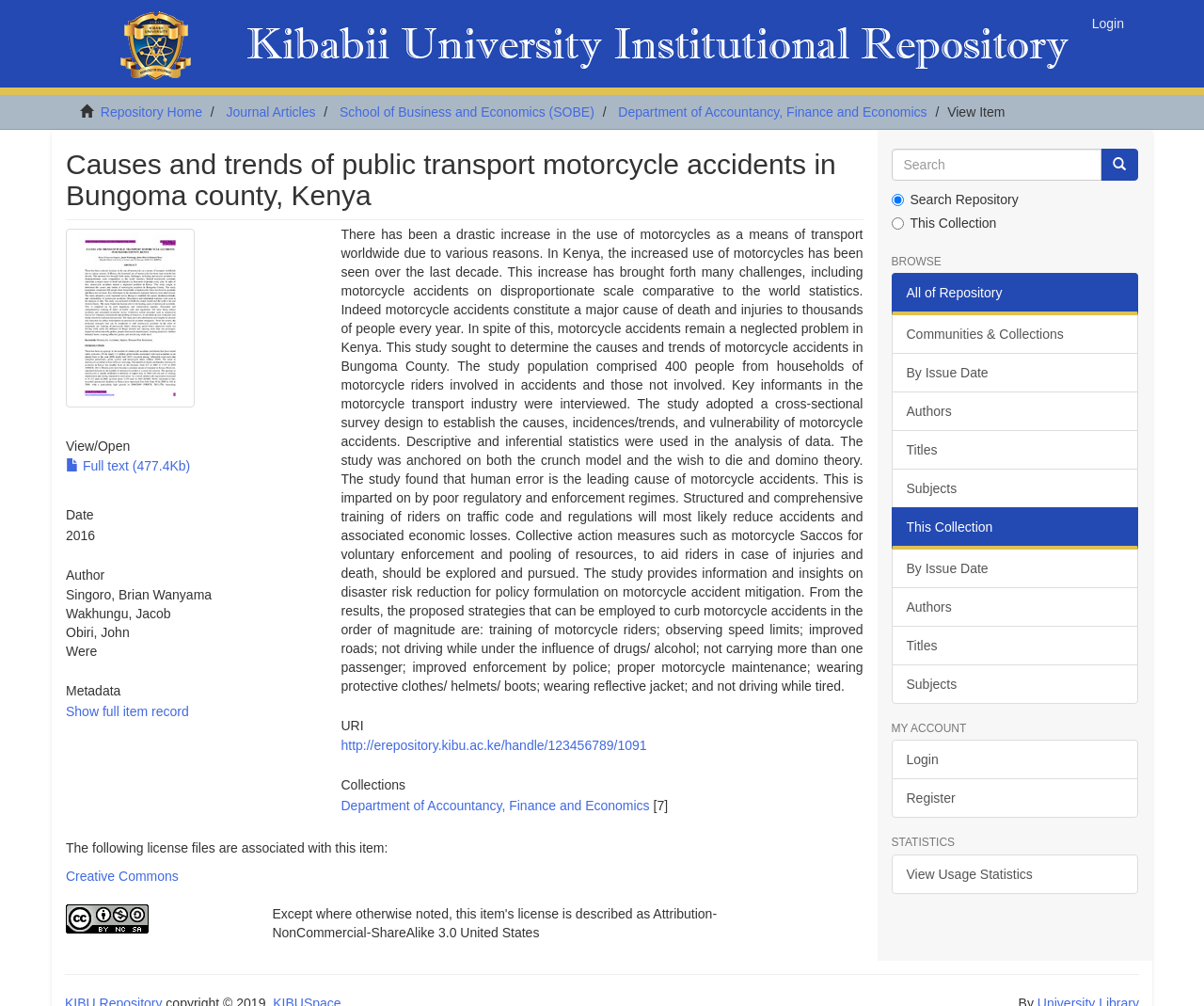What is the name of the author of this study?
Give a single word or phrase answer based on the content of the image.

Singoro, Brian Wanyama